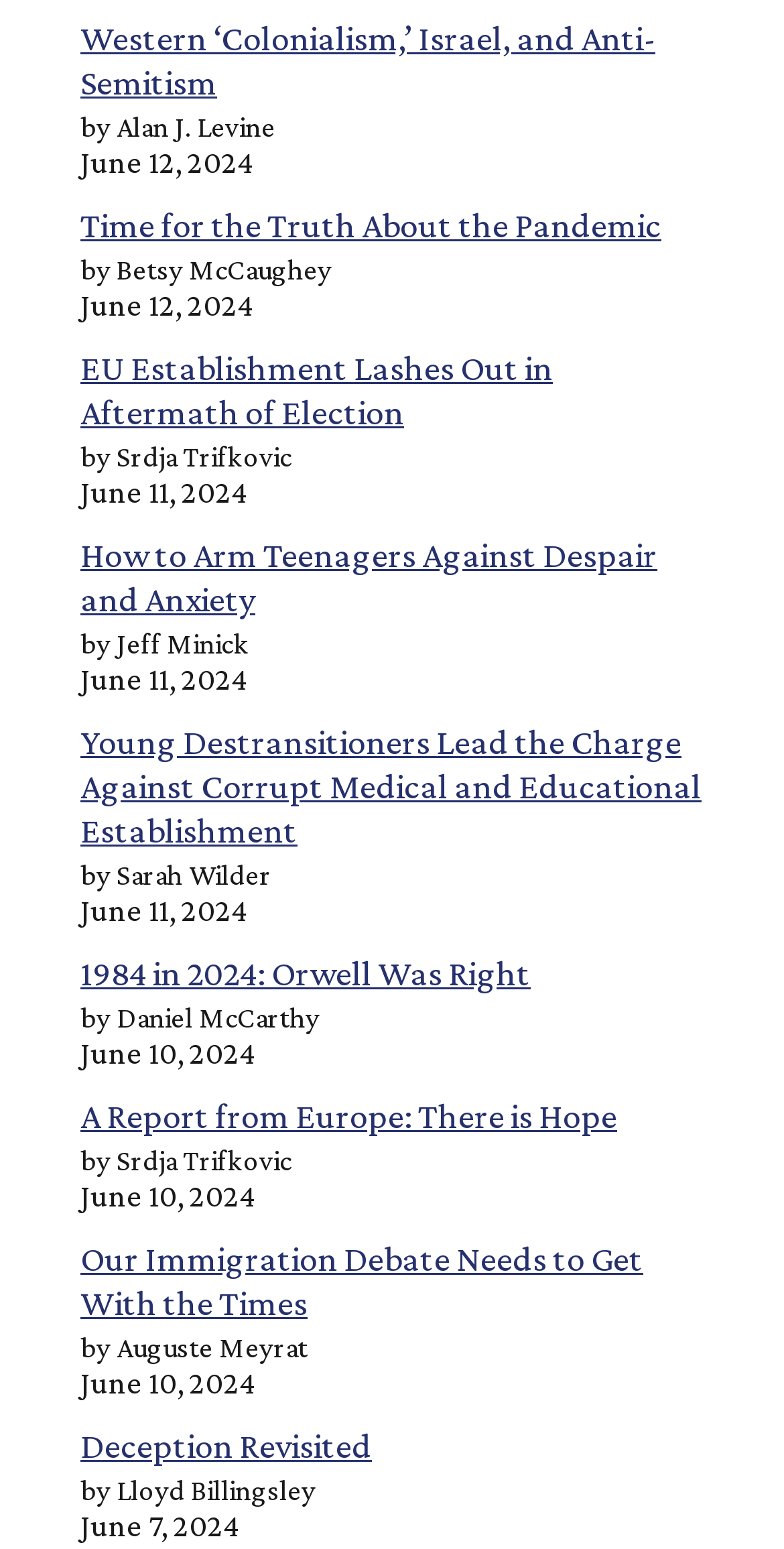Please find the bounding box coordinates (top-left x, top-left y, bottom-right x, bottom-right y) in the screenshot for the UI element described as follows: Western ‘Colonialism,’ Israel, and Anti-Semitism

[0.103, 0.012, 0.836, 0.067]